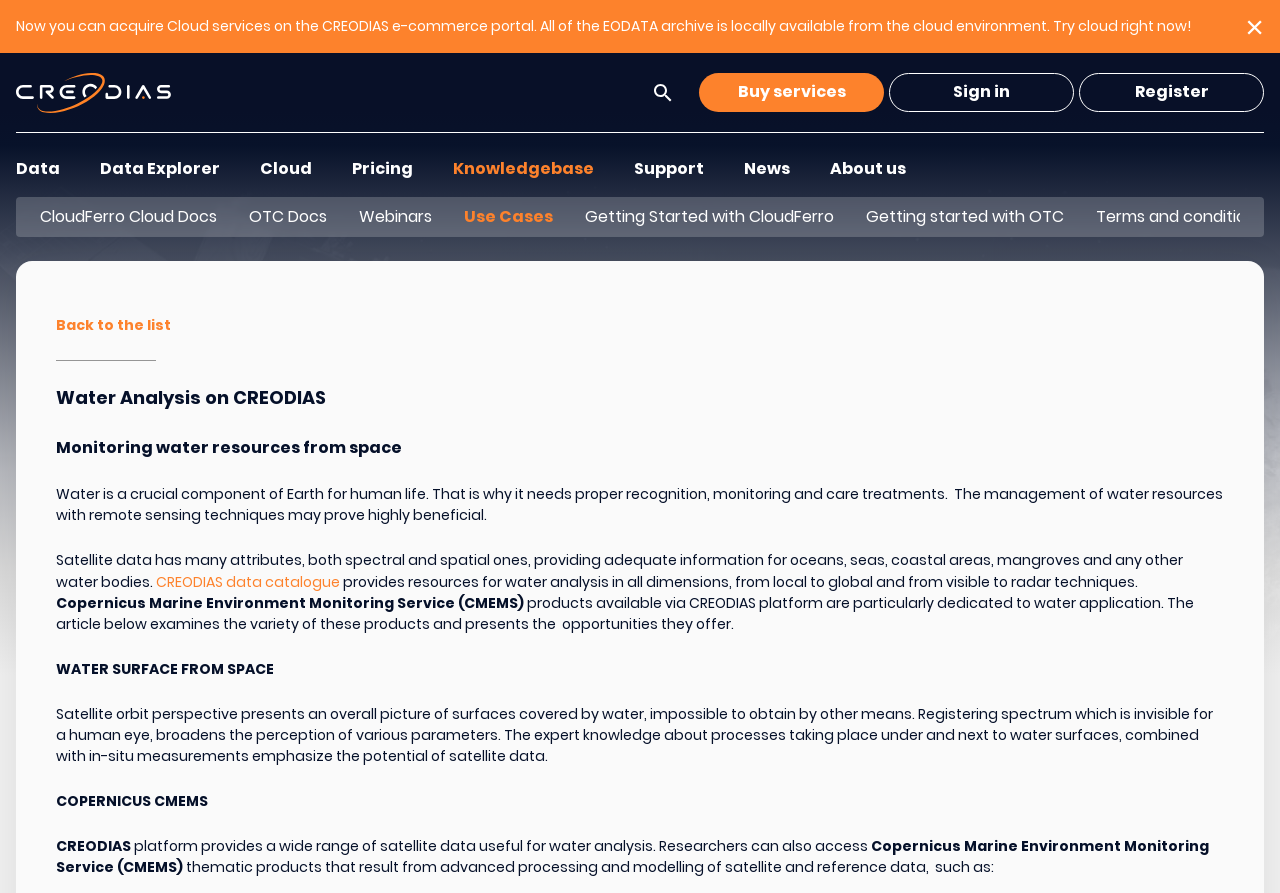Offer a meticulous caption that includes all visible features of the webpage.

The webpage is about water analysis on CREODIAS, a platform that provides resources for water analysis in various dimensions. At the top, there is a link to acquire cloud services on the CREODIAS e-commerce portal, accompanied by a close button and the CREODIAS logo. Below the logo, there is a search bar with a clear search icon and a search icon.

The main navigation menu is located below the search bar, with links to "Data", "Data Explorer", "Cloud", "Pricing", "Knowledgebase", "Support", "News", and "About us". 

Further down, there are two columns of links. The left column has links to "CloudFerro Cloud Docs", "OTC Docs", "Webinars", "Use Cases", and "Getting Started with CloudFerro". The right column has links to "Getting started with OTC" and "Back to the list", separated by a horizontal line.

The main content of the webpage is divided into sections. The first section has a heading "Water Analysis on CREODIAS" and describes the importance of monitoring water resources from space. The text explains that satellite data has many attributes, both spectral and spatial, providing adequate information for oceans, seas, coastal areas, mangroves, and any other water bodies. There is also a link to the CREODIAS data catalogue, which provides resources for water analysis.

The next section discusses the Copernicus Marine Environment Monitoring Service (CMEMS) products available via the CREODIAS platform, which are dedicated to water applications. The article examines the variety of these products and presents the opportunities they offer.

The following section has a heading "WATER SURFACE FROM SPACE" and explains how satellite orbit perspective presents an overall picture of surfaces covered by water, impossible to obtain by other means. The text also discusses the potential of satellite data in understanding various parameters.

The final sections have headings "COPERNICUS CMEMS" and "CREODIAS", and describe the platform's provision of a wide range of satellite data useful for water analysis. Researchers can access thematic products that result from advanced processing and modeling of satellite and reference data.